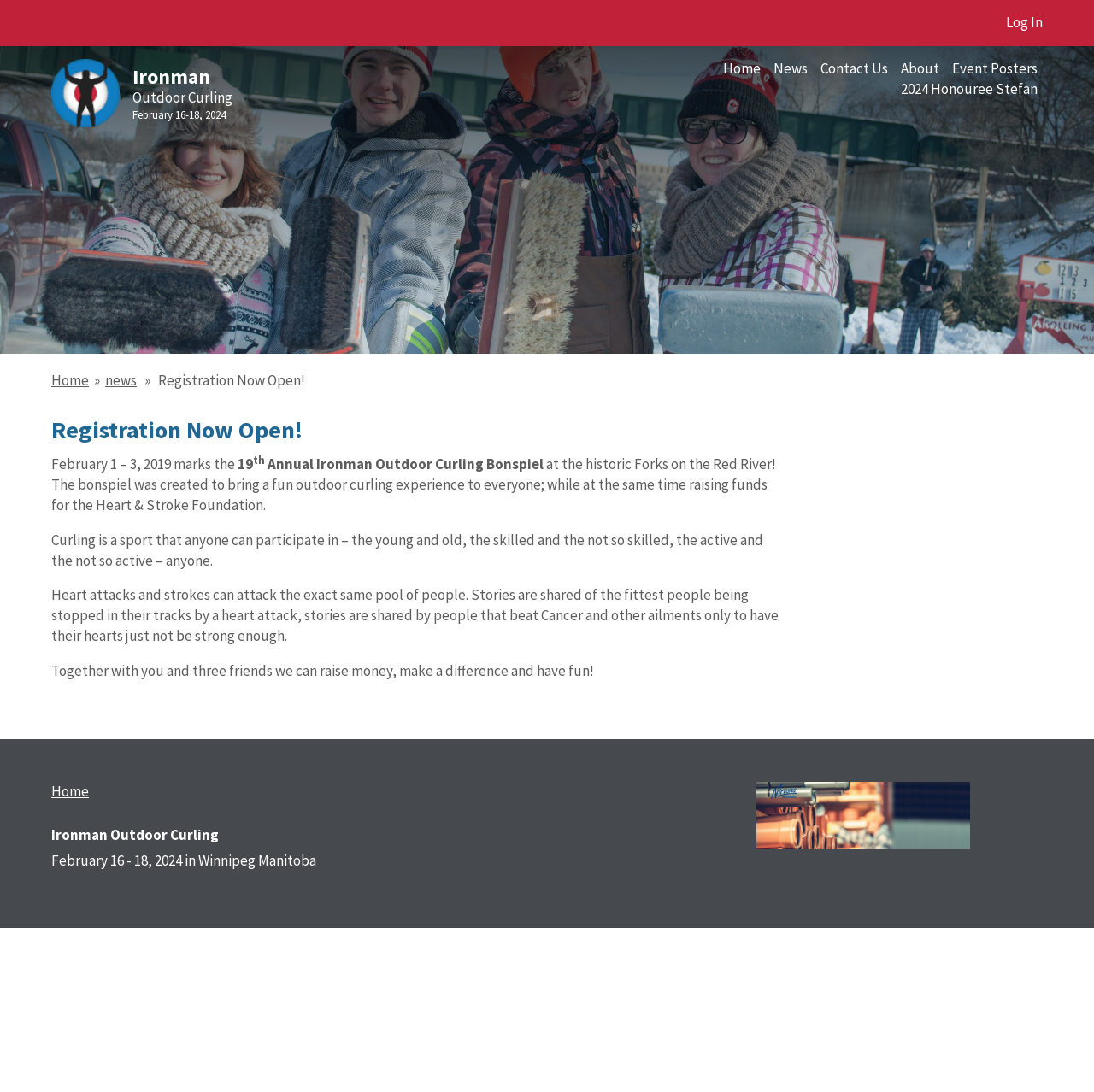What is the title of the logo at the top of the webpage?
Could you answer the question in a detailed manner, providing as much information as possible?

I found the answer by looking at the image element with the description 'Ironman Curling Bonspiel Logo' which is located at the top of the webpage.